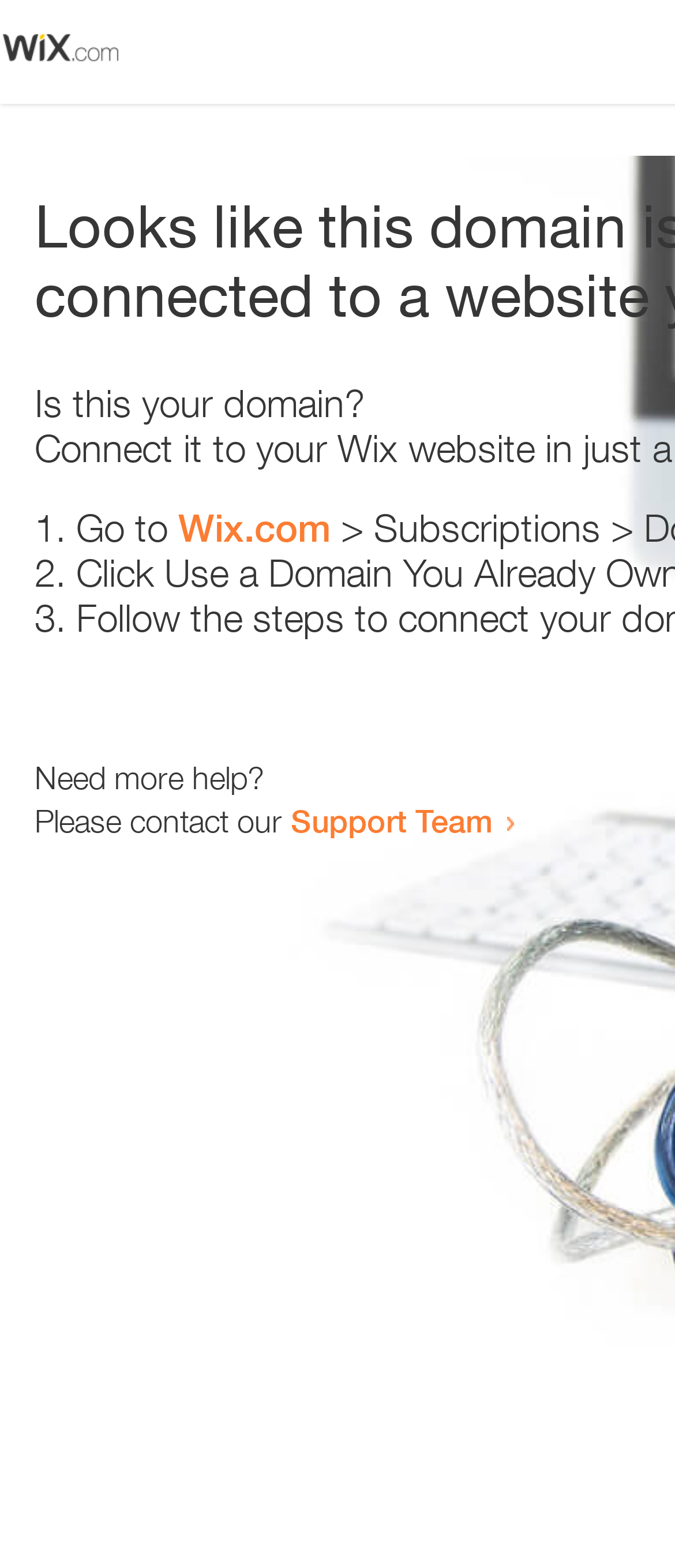What is the error related to?
Examine the image and give a concise answer in one word or a short phrase.

Domain